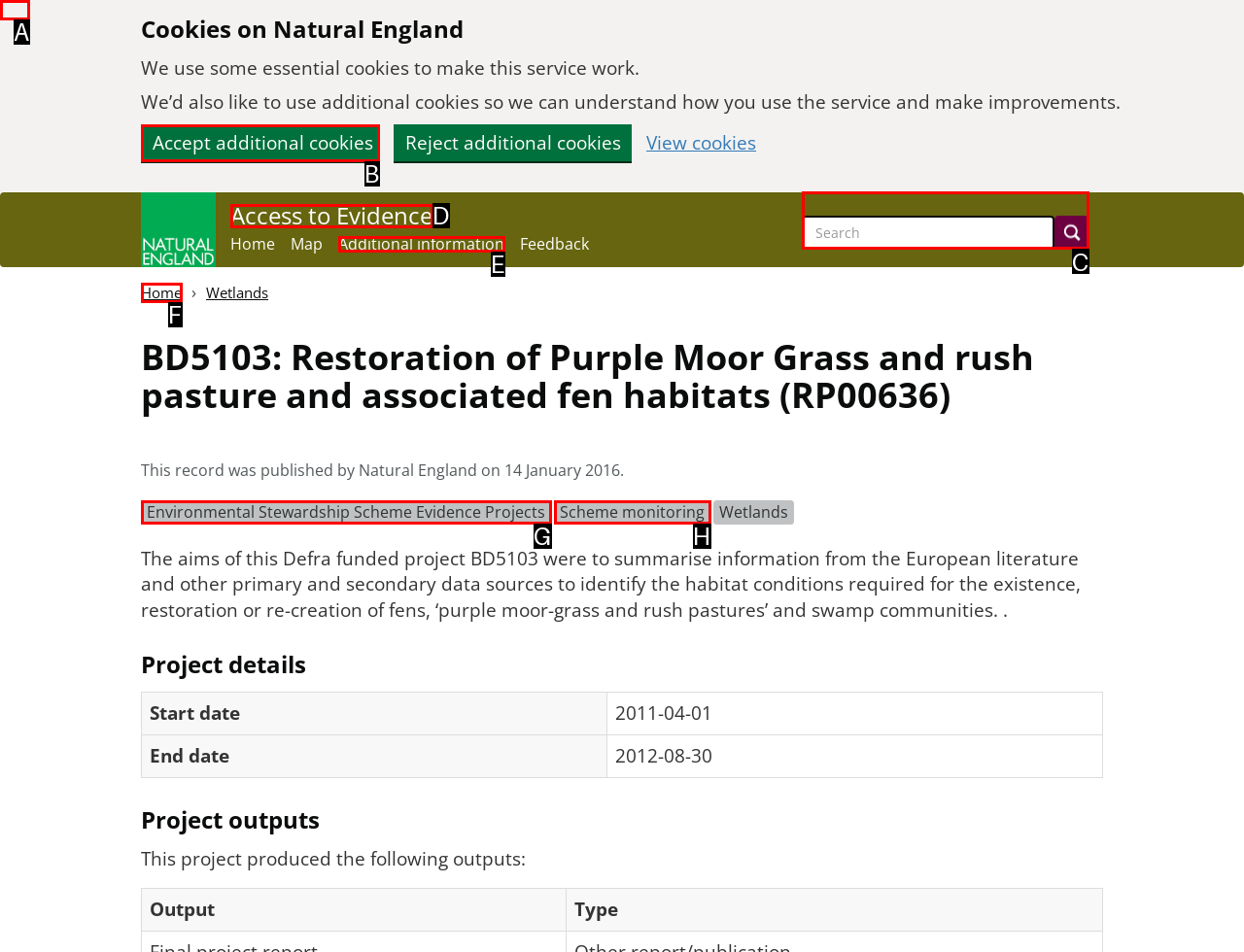Please indicate which option's letter corresponds to the task: Search the site by examining the highlighted elements in the screenshot.

C